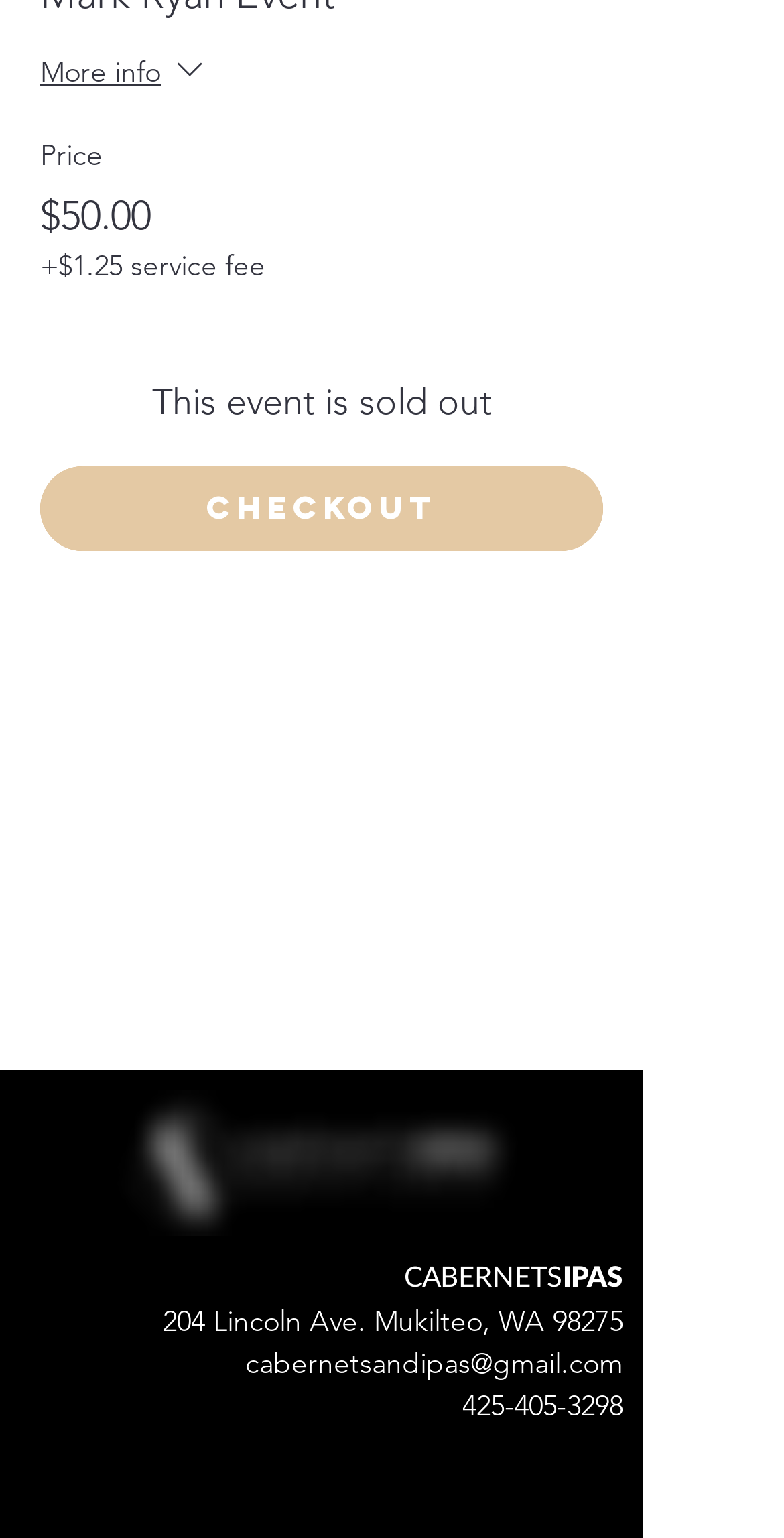Bounding box coordinates are specified in the format (top-left x, top-left y, bottom-right x, bottom-right y). All values are floating point numbers bounded between 0 and 1. Please provide the bounding box coordinate of the region this sentence describes: SABIS

None